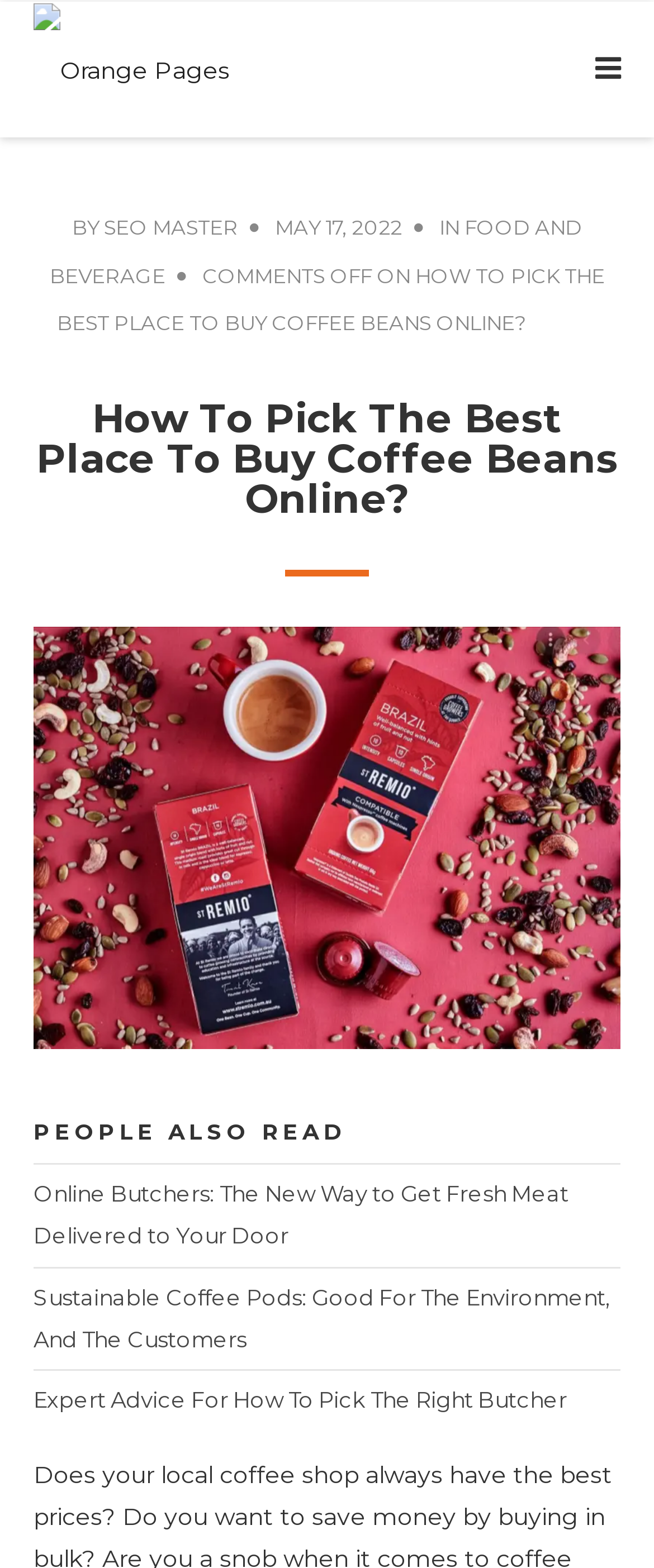Specify the bounding box coordinates (top-left x, top-left y, bottom-right x, bottom-right y) of the UI element in the screenshot that matches this description: title="Orange Pages"

[0.051, 0.001, 0.351, 0.088]